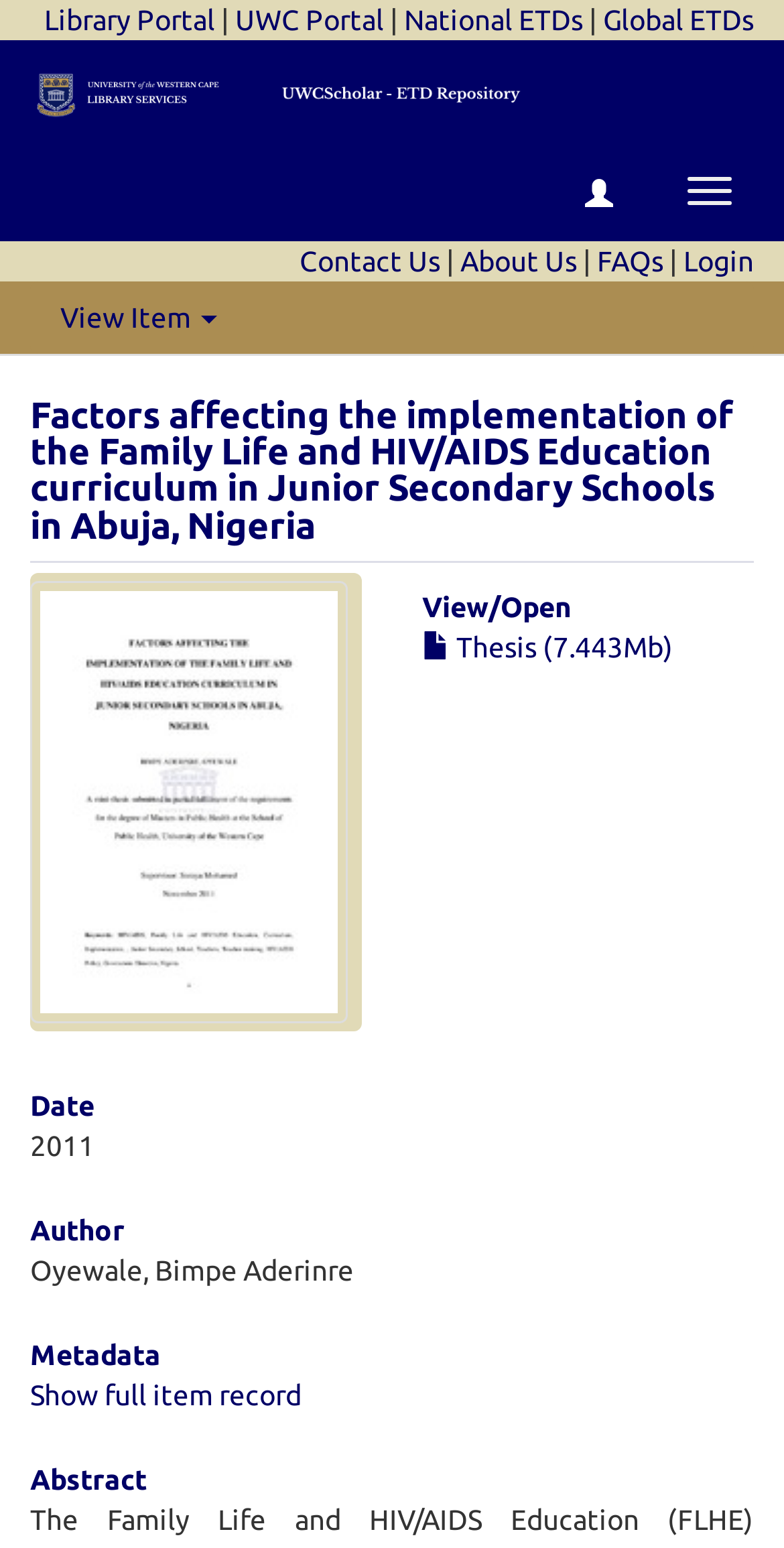Please provide the bounding box coordinates for the element that needs to be clicked to perform the instruction: "Click the search button". The coordinates must consist of four float numbers between 0 and 1, formatted as [left, top, right, bottom].

None